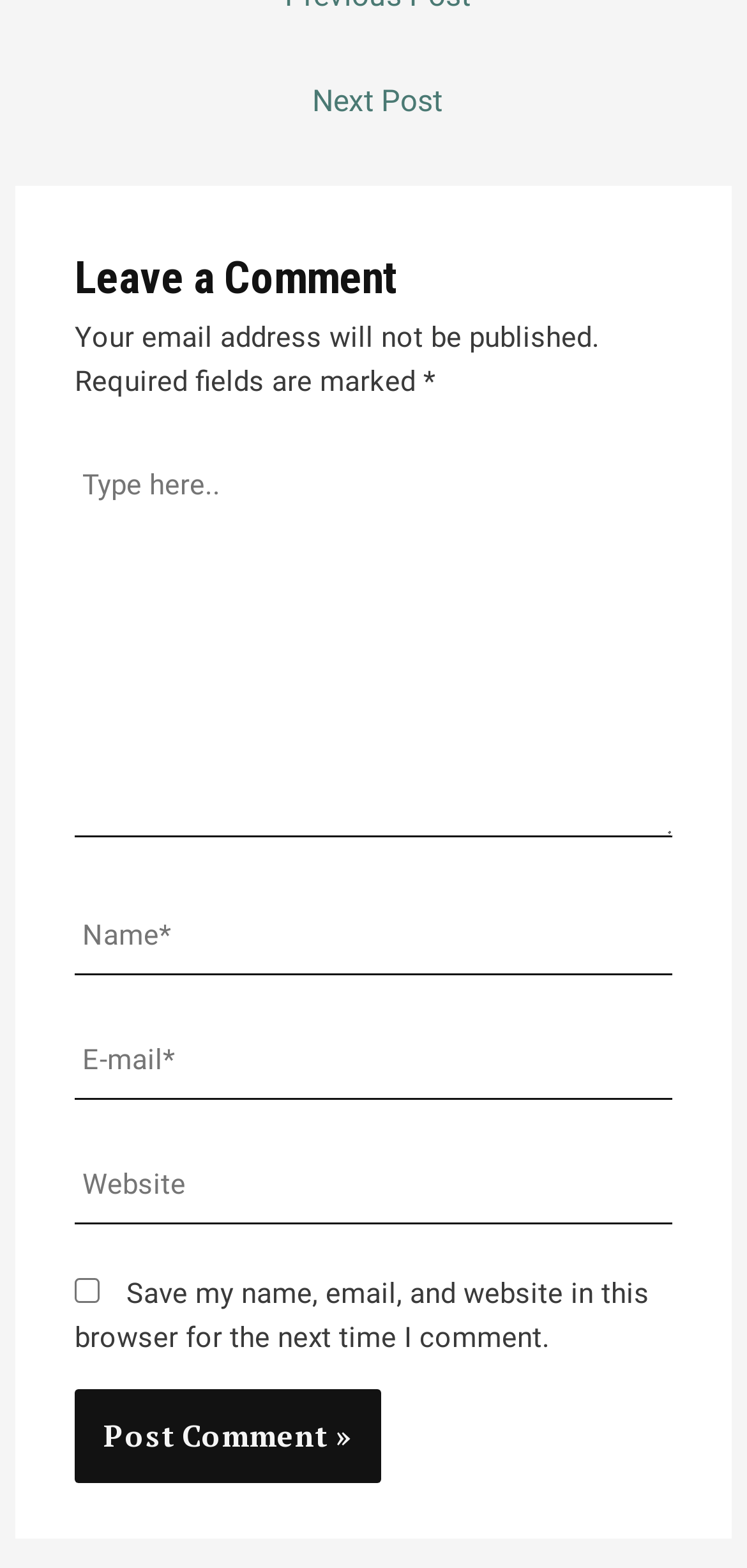From the details in the image, provide a thorough response to the question: What is the label of the first textbox?

The first textbox is located within a group element and has a label 'Type here..' which suggests that it is the main comment input field.